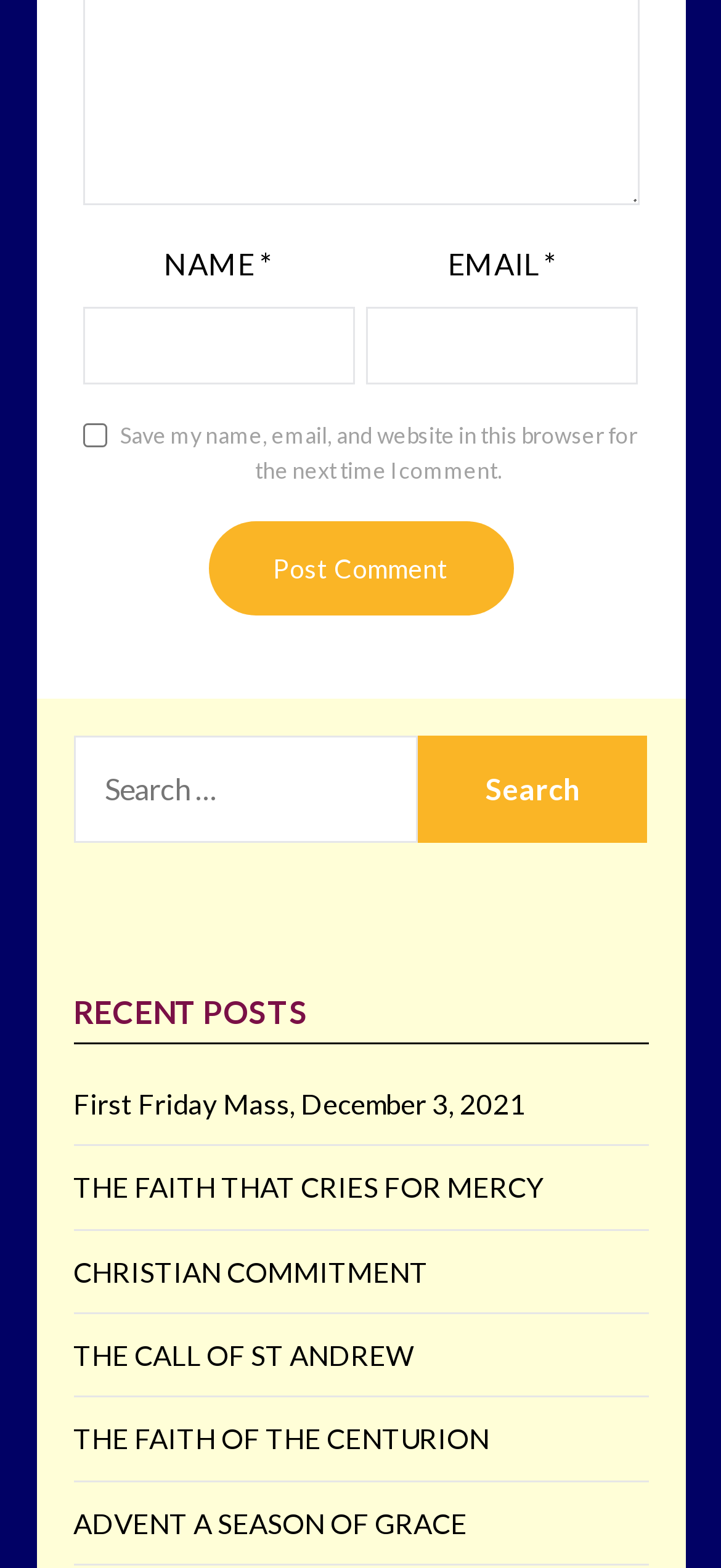Please find the bounding box coordinates of the section that needs to be clicked to achieve this instruction: "Click on SERVICES".

None